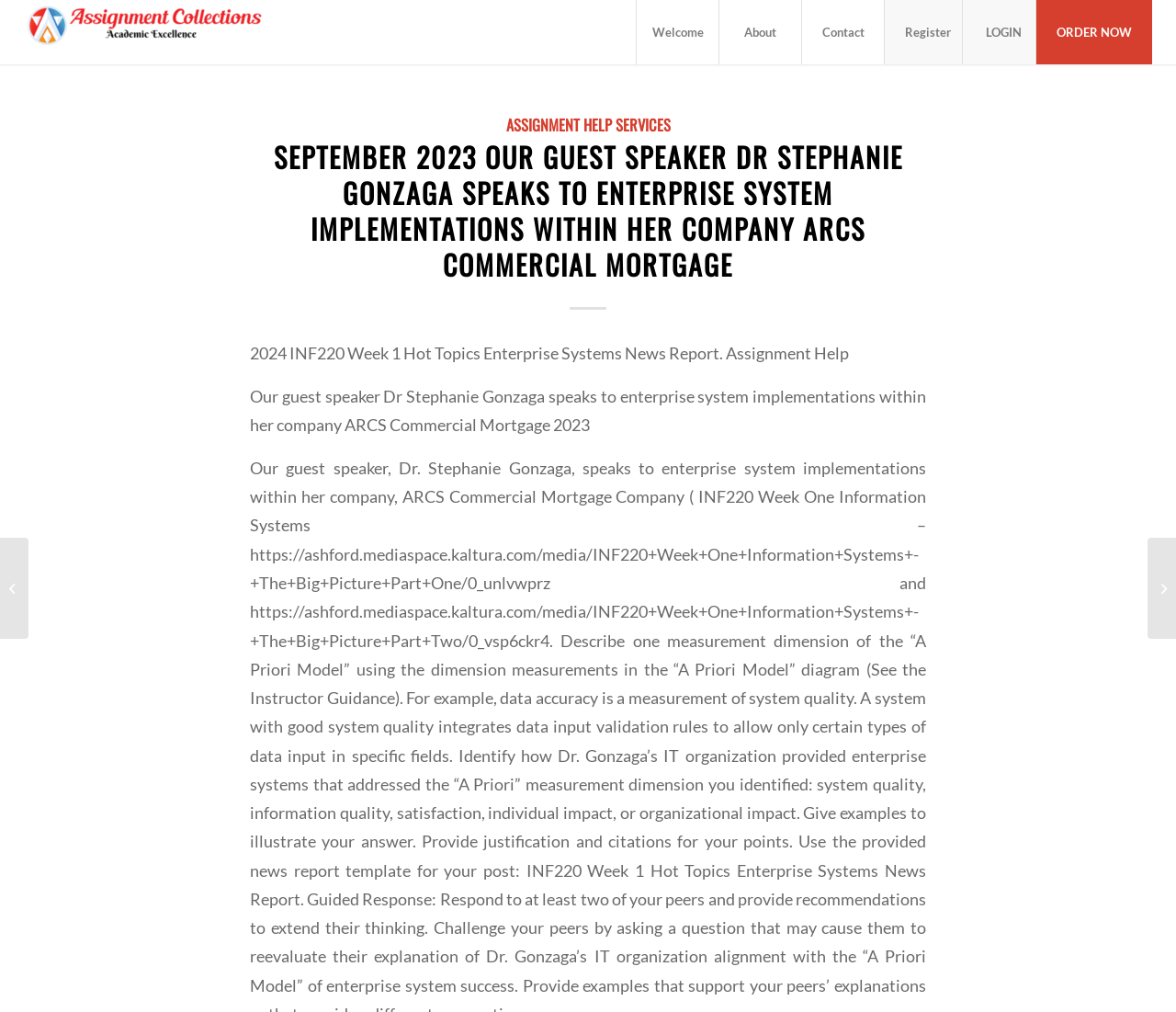What is the company of the guest speaker?
Refer to the image and give a detailed answer to the query.

The guest speaker, Dr. Stephanie Gonzaga, speaks to enterprise system implementations within her company, which is mentioned in the heading as ARCS Commercial Mortgage.